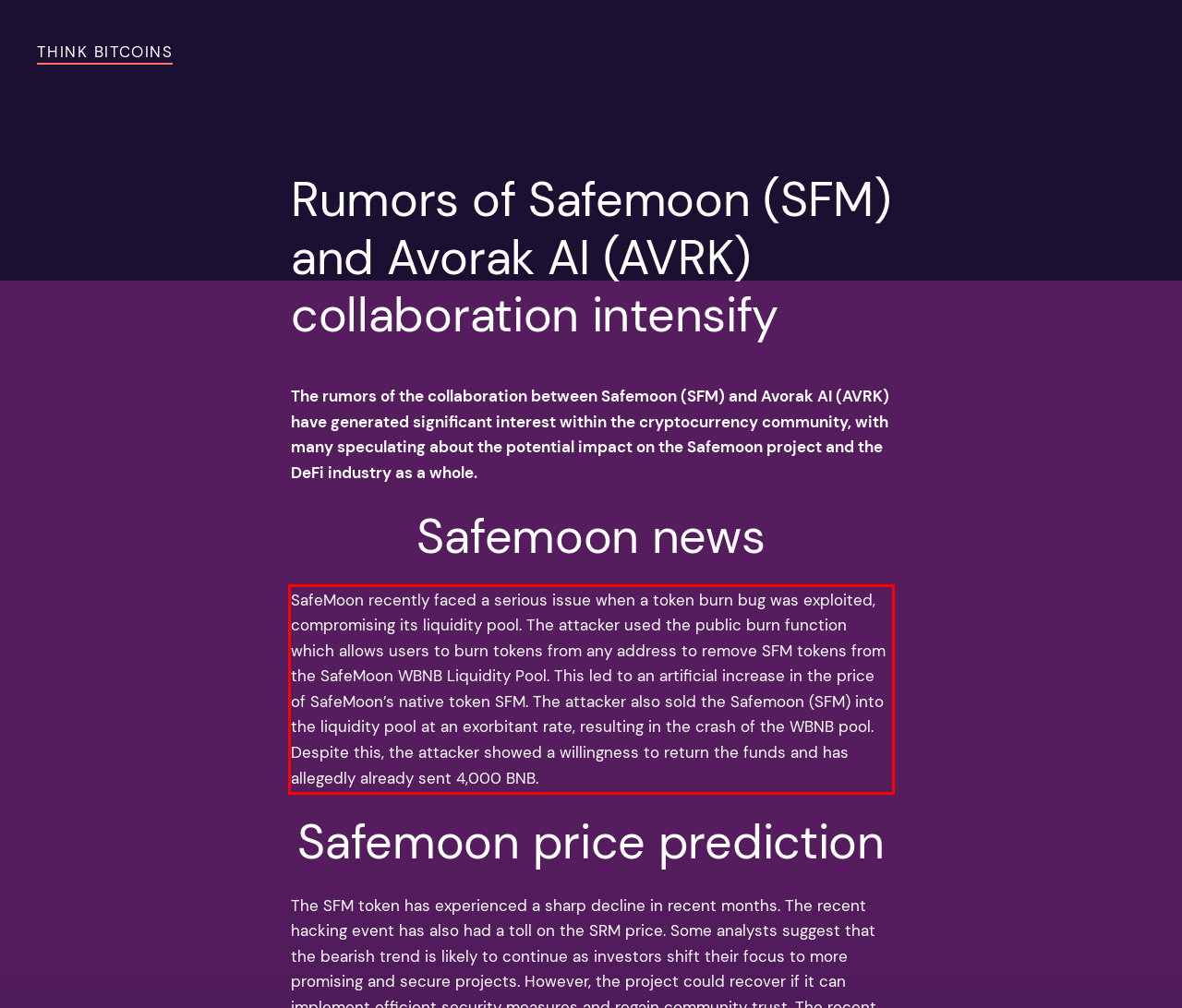Using OCR, extract the text content found within the red bounding box in the given webpage screenshot.

SafeMoon recently faced a serious issue when a token burn bug was exploited, compromising its liquidity pool. The attacker used the public burn function which allows users to burn tokens from any address to remove SFM tokens from the SafeMoon WBNB Liquidity Pool. This led to an artificial increase in the price of SafeMoon’s native token SFM. The attacker also sold the Safemoon (SFM) into the liquidity pool at an exorbitant rate, resulting in the crash of the WBNB pool. Despite this, the attacker showed a willingness to return the funds and has allegedly already sent 4,000 BNB.